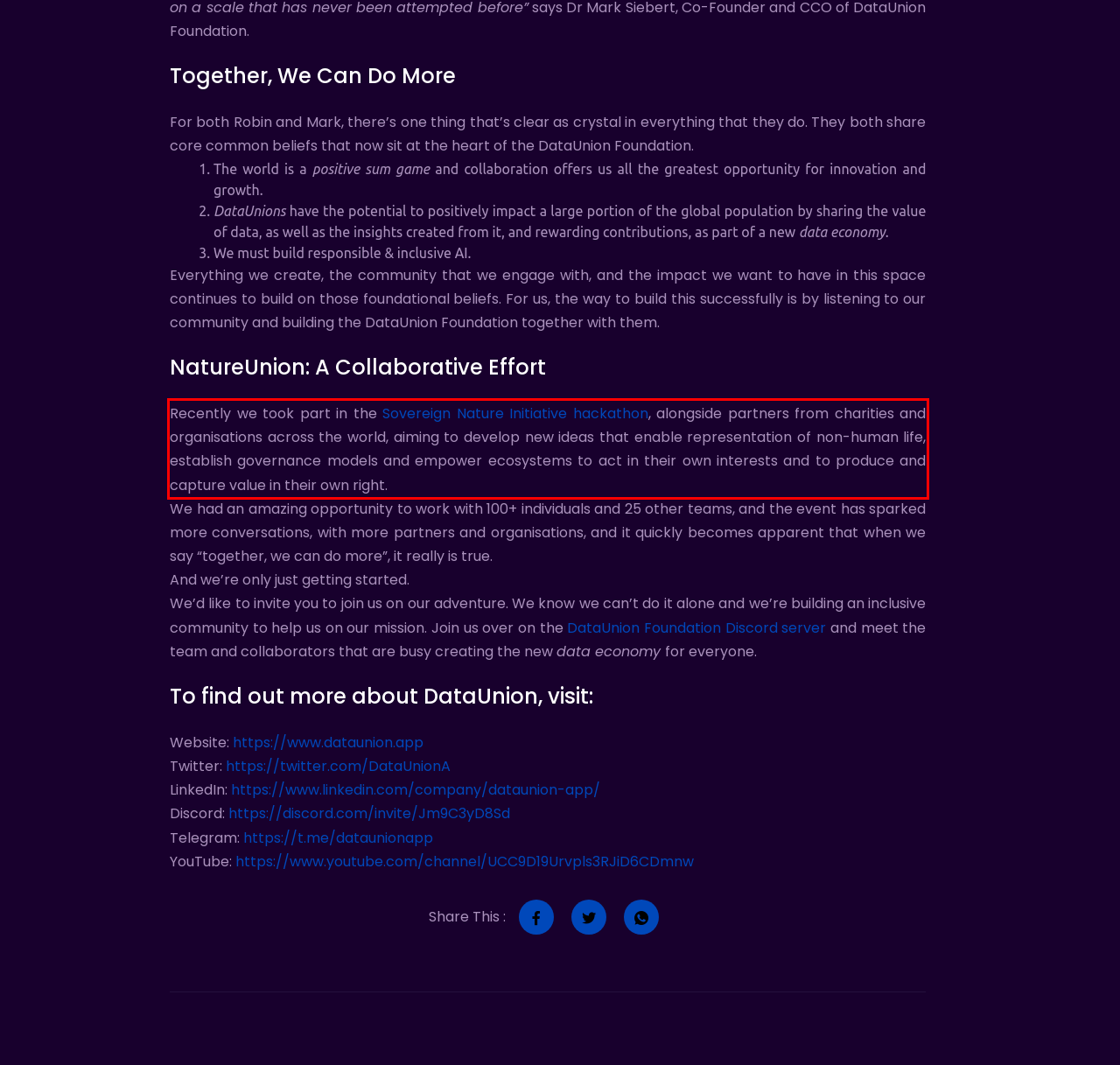Examine the screenshot of the webpage, locate the red bounding box, and perform OCR to extract the text contained within it.

Recently we took part in the Sovereign Nature Initiative hackathon, alongside partners from charities and organisations across the world, aiming to develop new ideas that enable representation of non-human life, establish governance models and empower ecosystems to act in their own interests and to produce and capture value in their own right.